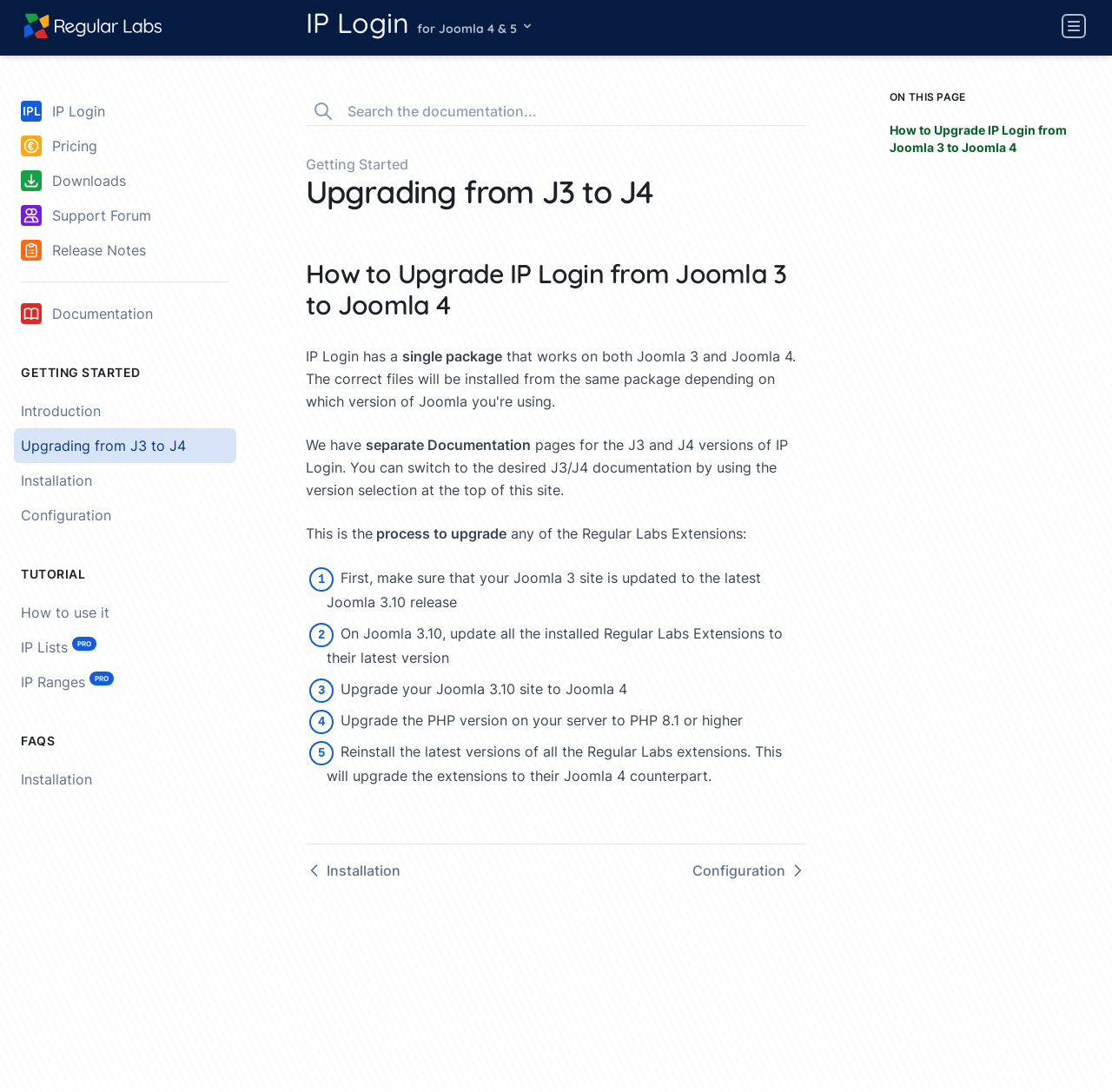Provide a thorough description of the webpage's content and layout.

The webpage is about Regular Labs, a provider of Joomla extensions. At the top left, there is a link to the Regular Labs home page, accompanied by a small image. Next to it, there is a heading that reads "IP Login for Joomla 4 & 5" with a button that has a popup menu. Below this heading, there is a menu with several options, including "IPL IP Login", "Pricing", "Downloads", "Support Forum", and "Release Notes", each with a small image.

On the top right, there is a vertical menu with a button to open site navigation, accompanied by a small image. Below this menu, there is a heading that reads "Getting Started" and a menu with several options, including "Introduction", "Upgrading from J3 to J4", "Installation", and "Configuration".

The main content of the page is about upgrading from Joomla 3 to Joomla 4. There is a heading that reads "Upgrading from J3 to J4" and a subheading that reads "How to Upgrade IP Login from Joomla 3 to Joomla 4". Below this, there is a paragraph of text that explains the upgrade process, followed by a series of steps to upgrade, including updating Joomla 3 to the latest version, updating Regular Labs extensions, upgrading to Joomla 4, and reinstalling the extensions.

There are also several links and headings throughout the page, including "Search the documentation...", "FAQs", "Tutorial", and "ON THIS PAGE", which appears to be a table of contents. The page has a total of 5 headings, 14 links, 17 images, and 23 menu items.